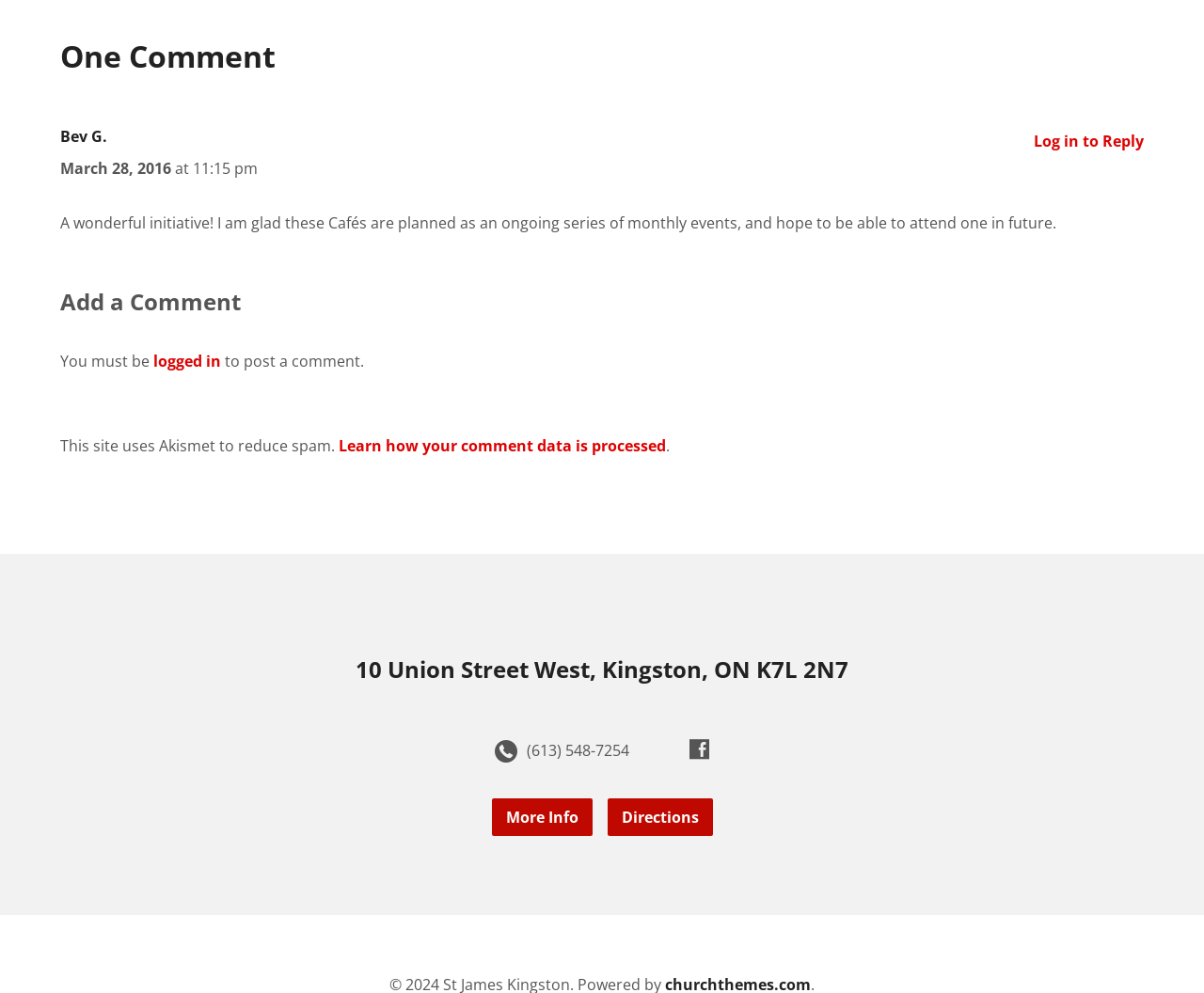Could you find the bounding box coordinates of the clickable area to complete this instruction: "Add a comment"?

[0.05, 0.287, 0.95, 0.321]